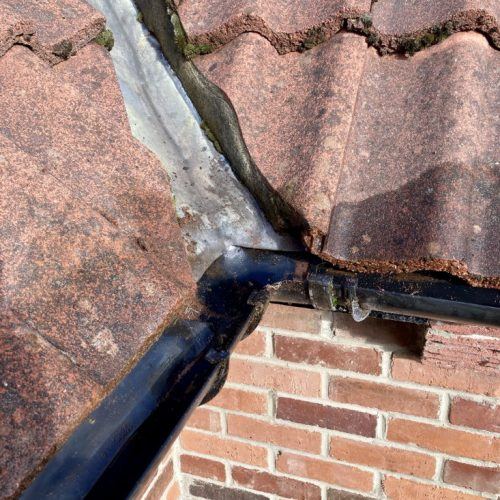Detail every aspect of the image in your description.

The image shows a close-up view of a roof transition area where tiles meet a gutter system. The terracotta roof tiles, some of which are slightly weathered with visible patches of moss and dirt, create a textured surface. In this particular spot, the gutter appears to be in need of attention, showing signs of potential leakage with some water pooling at the joint. The brick wall below the gutter highlights the importance of maintaining a well-functioning gutter system to prevent damage to the property. This visual emphasizes the expertise required for comprehensive gutter cleaning and repairs, as detailed by Yorkshire Gutter Buster's commitment to improving the durability and appearance of homes in the Leeds area.